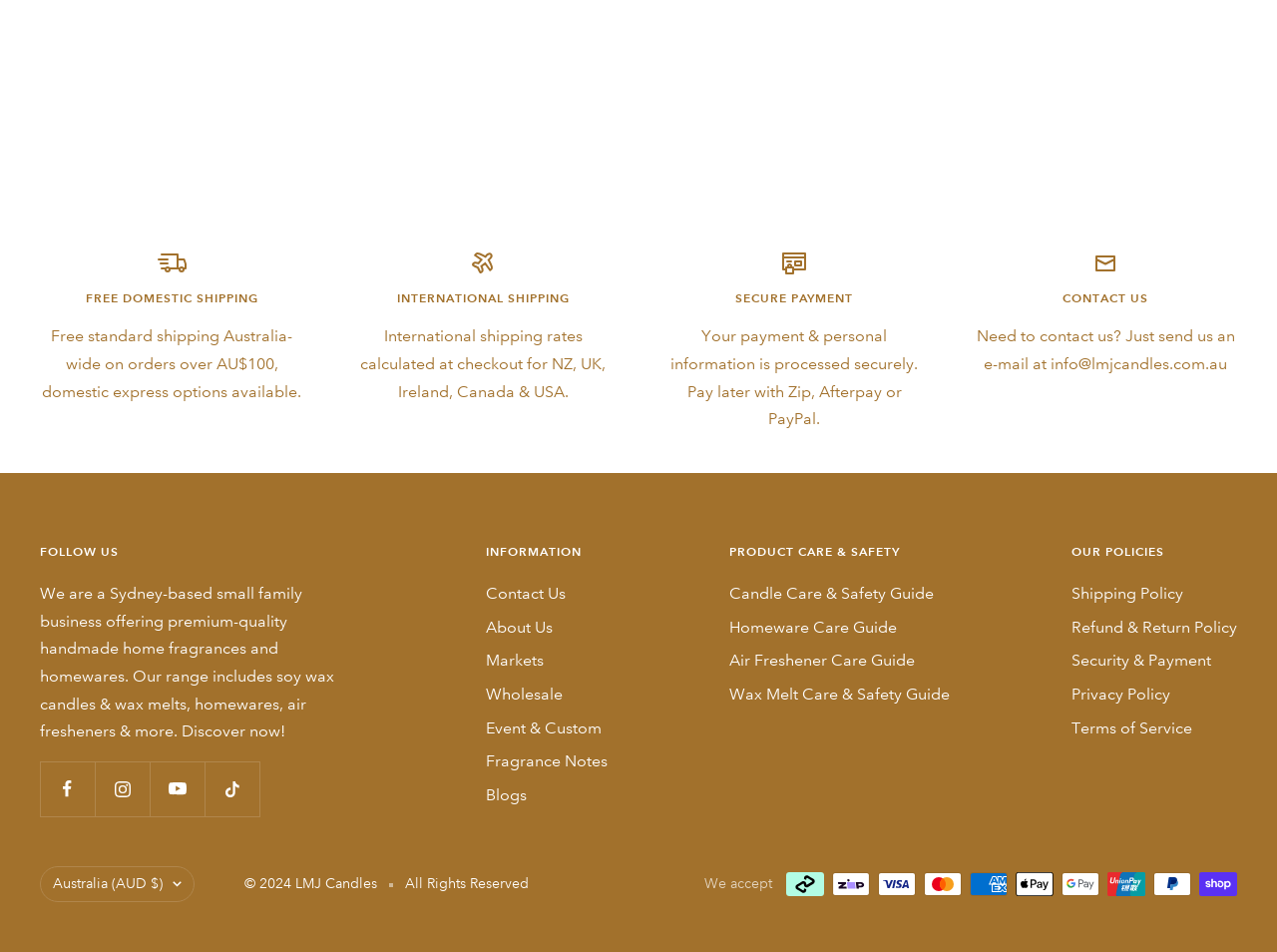How can customers contact LMJ Candles?
Refer to the image and provide a concise answer in one word or phrase.

By sending an email to info@lmjcandles.com.au